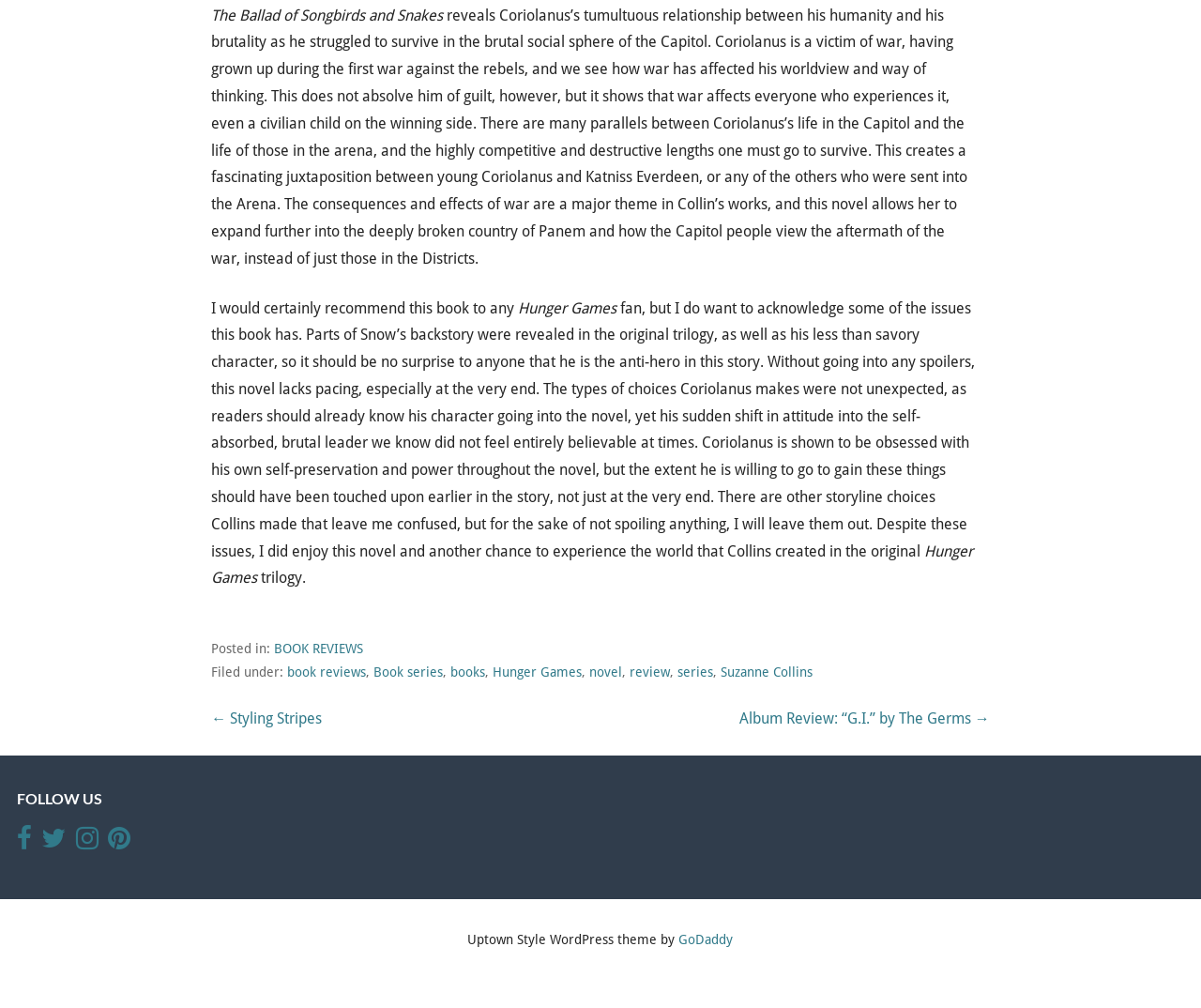With reference to the image, please provide a detailed answer to the following question: What is the name of the author of the book?

The name of the author of the book is mentioned in the footer section, specifically in the link element with the text 'Suzanne Collins'.